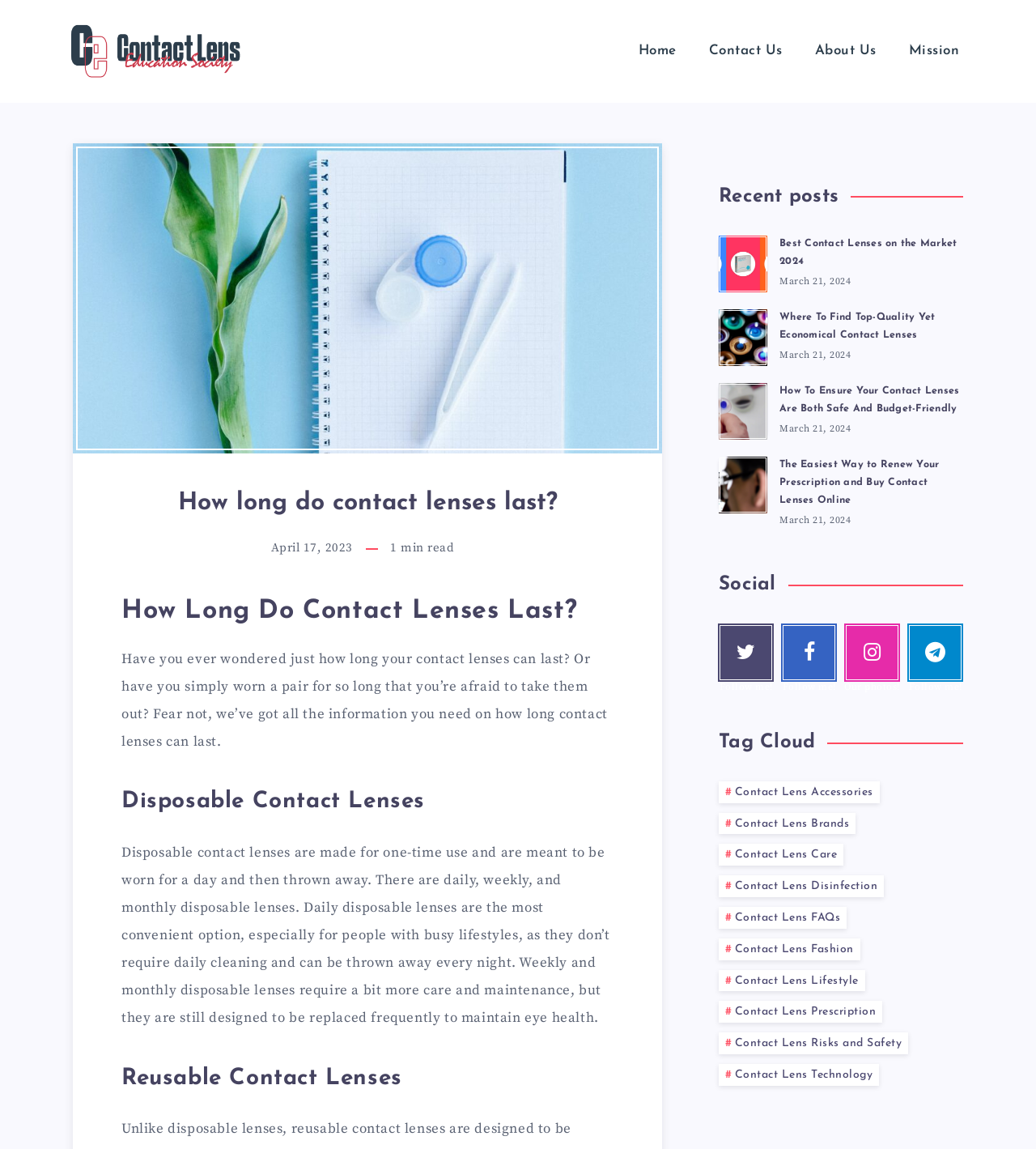Please pinpoint the bounding box coordinates for the region I should click to adhere to this instruction: "Follow on Twitter".

[0.693, 0.573, 0.747, 0.624]